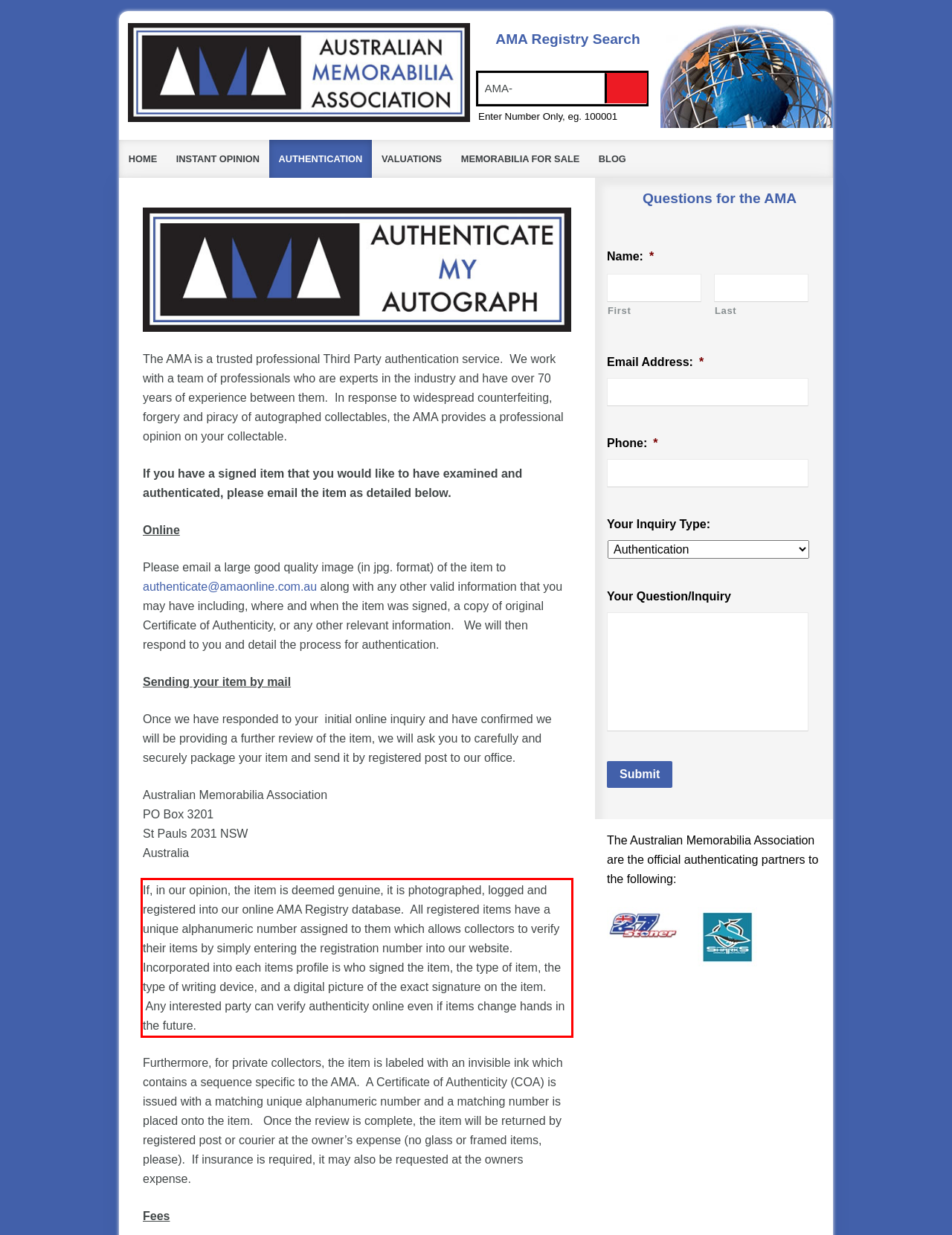You are provided with a screenshot of a webpage that includes a red bounding box. Extract and generate the text content found within the red bounding box.

If, in our opinion, the item is deemed genuine, it is photographed, logged and registered into our online AMA Registry database. All registered items have a unique alphanumeric number assigned to them which allows collectors to verify their items by simply entering the registration number into our website. Incorporated into each items profile is who signed the item, the type of item, the type of writing device, and a digital picture of the exact signature on the item. Any interested party can verify authenticity online even if items change hands in the future.